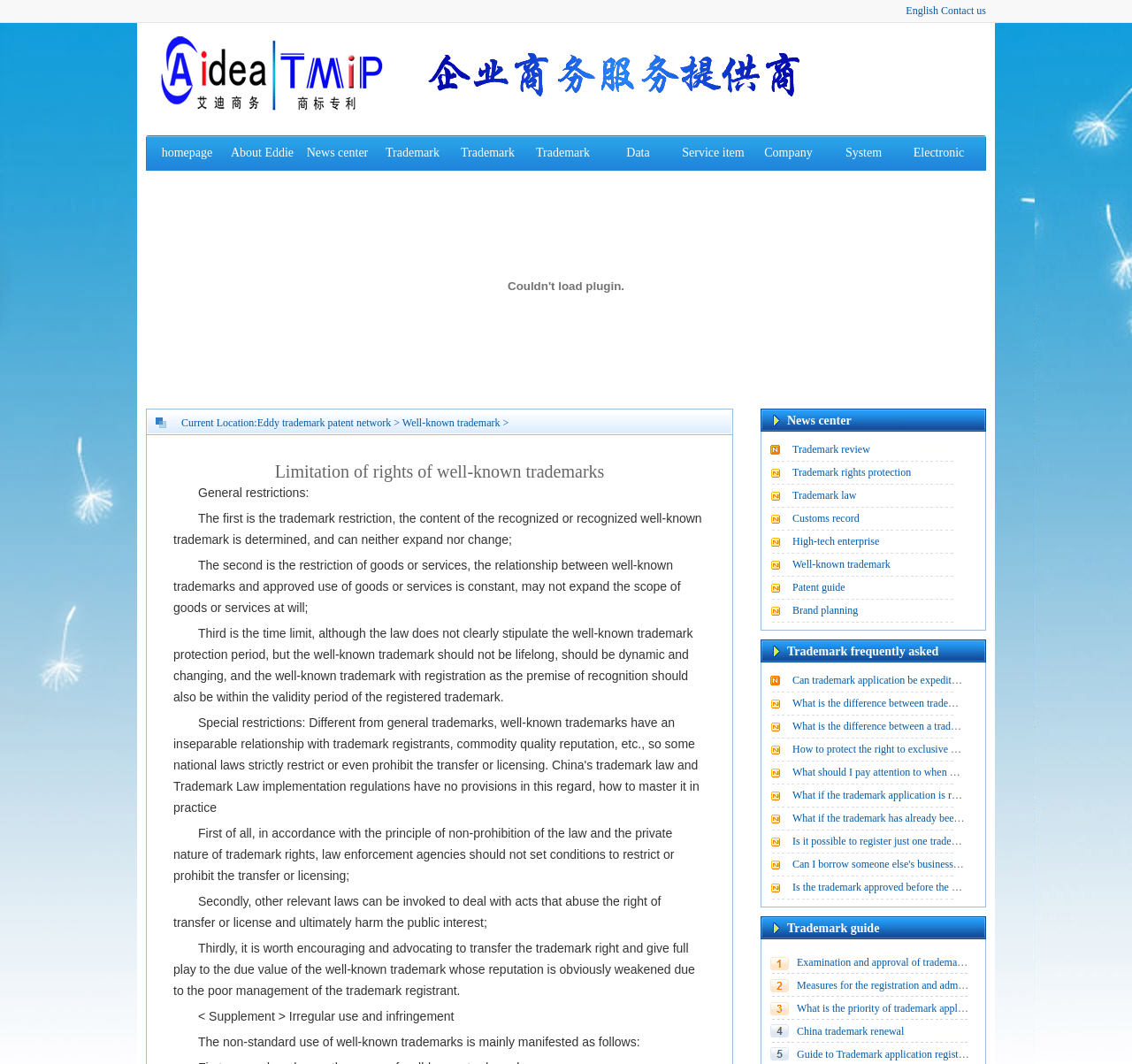Provide the bounding box coordinates in the format (top-left x, top-left y, bottom-right x, bottom-right y). All values are floating point numbers between 0 and 1. Determine the bounding box coordinate of the UI element described as: Customs record

[0.7, 0.481, 0.759, 0.493]